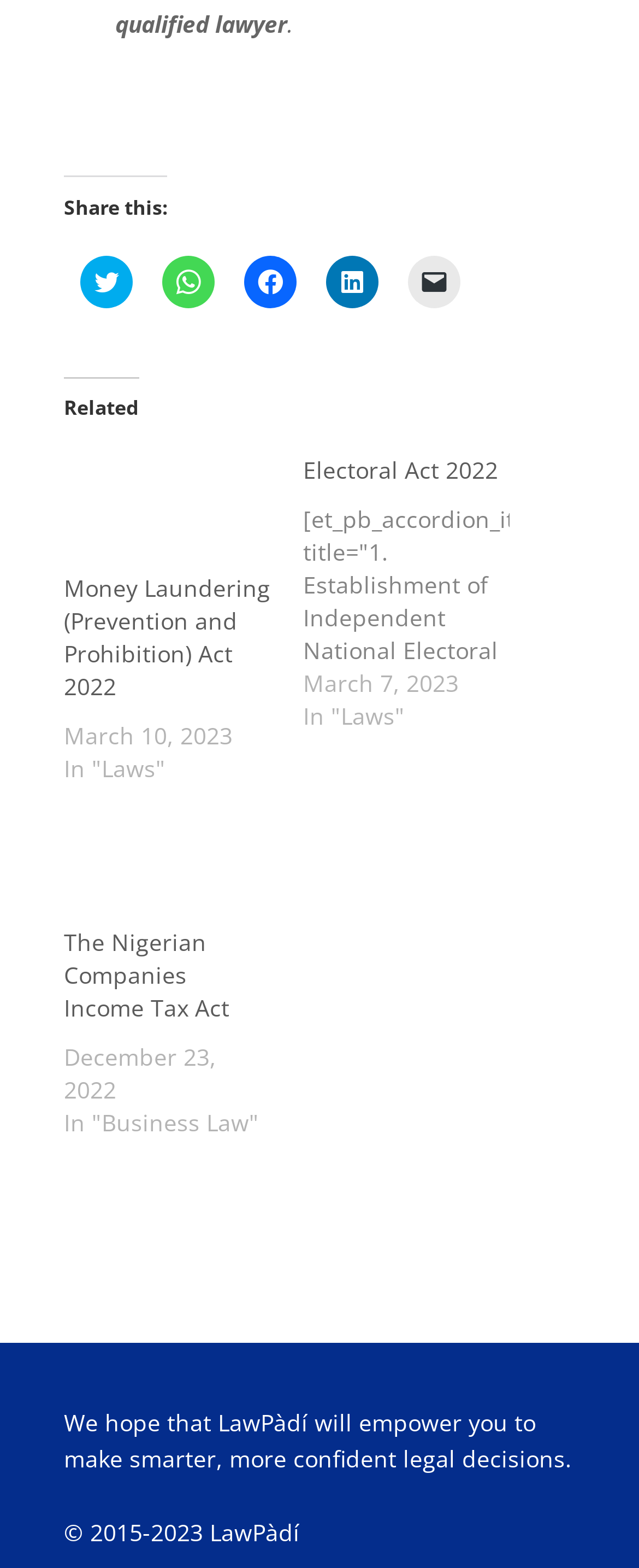Please identify the bounding box coordinates of the element that needs to be clicked to perform the following instruction: "Share on Twitter".

[0.126, 0.164, 0.208, 0.197]